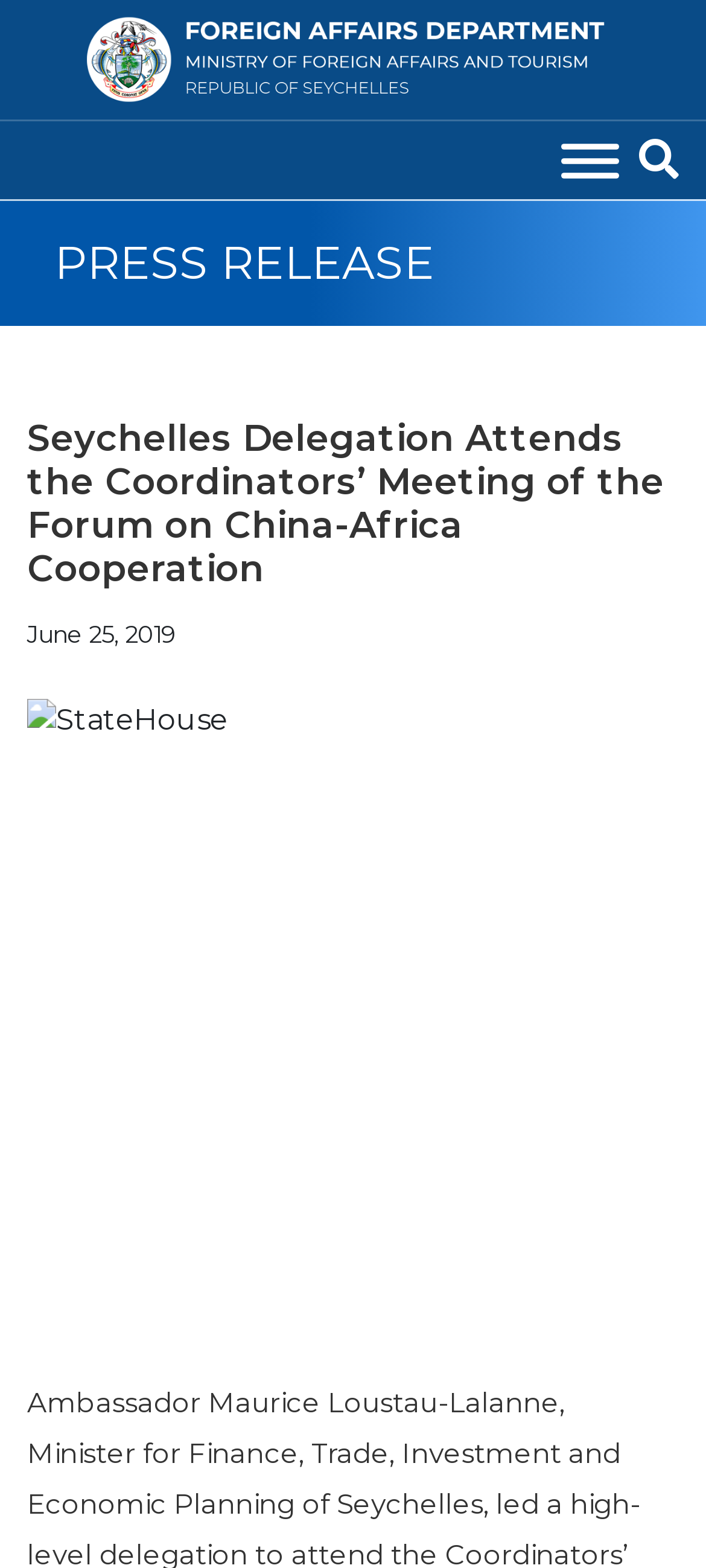What is the name of the image below the heading? Examine the screenshot and reply using just one word or a brief phrase.

StateHouse